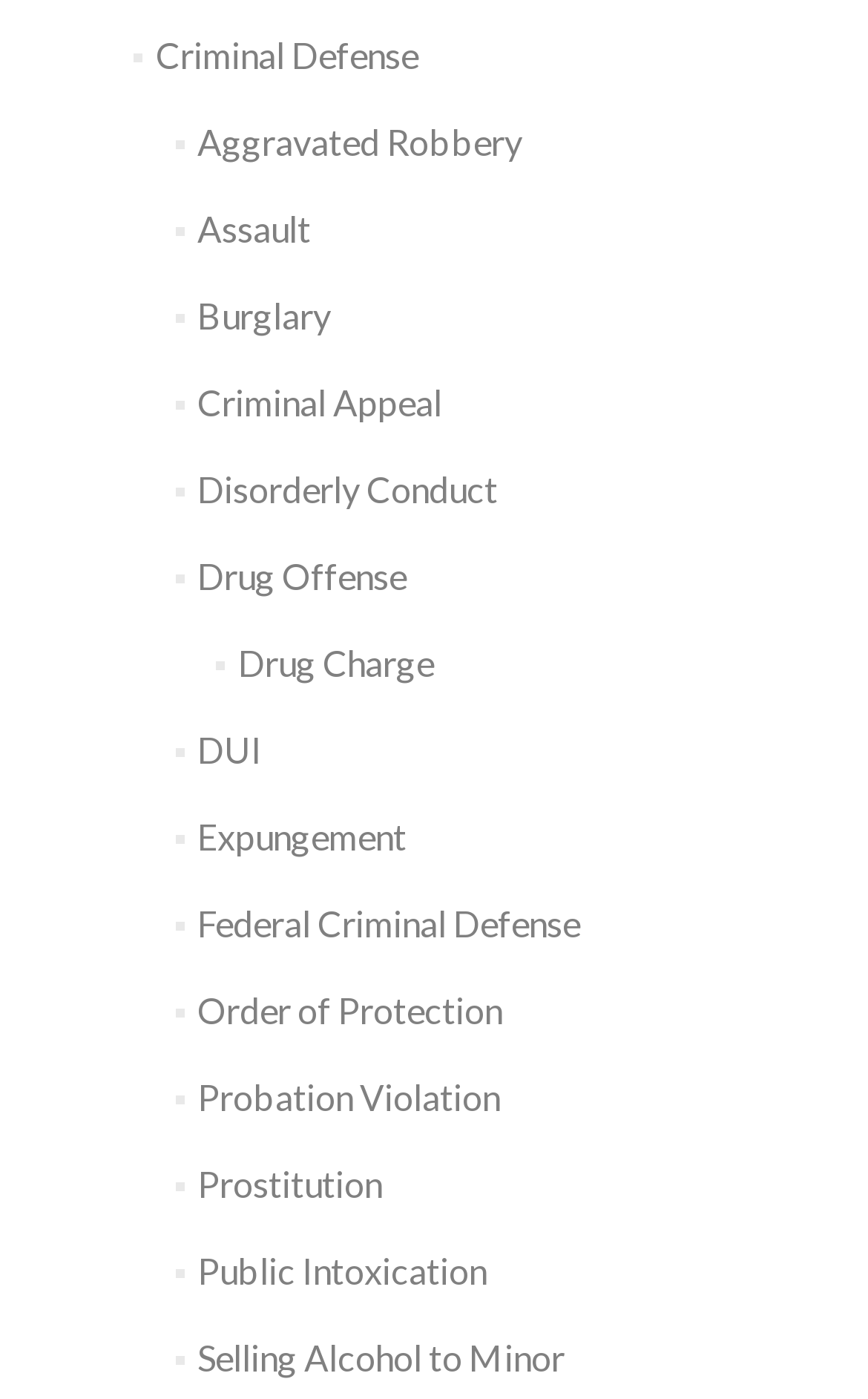What is the last criminal defense category?
Answer the question using a single word or phrase, according to the image.

Selling Alcohol to Minor